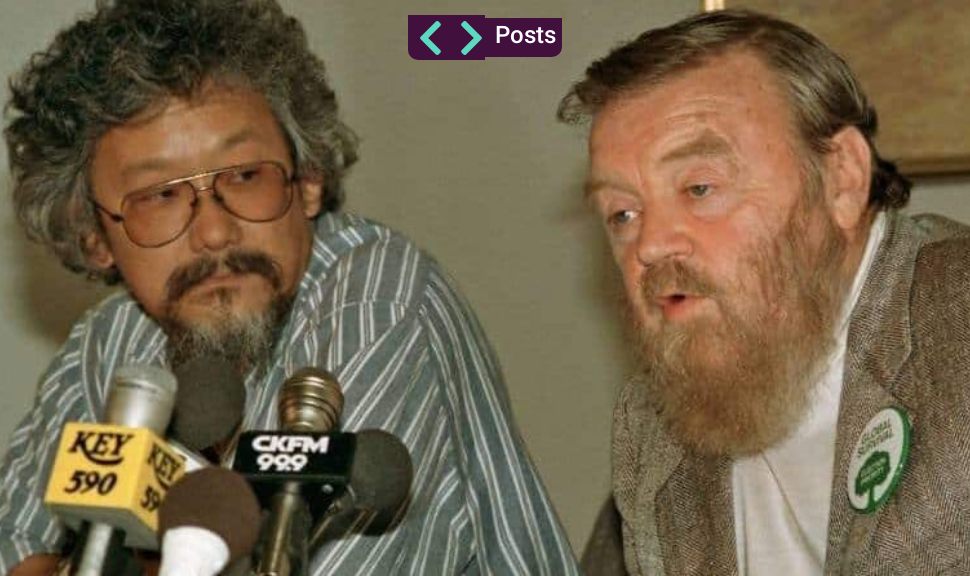Create an elaborate description of the image, covering every aspect.

The image captures a moment during a press conference featuring prominent Canadian environmentalists David Suzuki and Farley Mowat. Suzuki, with curly hair and glasses, sits on the left, appearing thoughtful as he listens to Mowat, who is on the right, passionately speaking. Mowat, known for his advocacy in wildlife conservation, sports a notable beard and is wearing a blazer adorned with a pin, hinting at his activism. The scene is surrounded by various microphones, indicating the high level of media interest in their discussion, likely related to environmental issues facing Canada. This interaction is emblematic of their contributions to the environmental movement and highlights their shared commitment to raising awareness about ecological concerns.